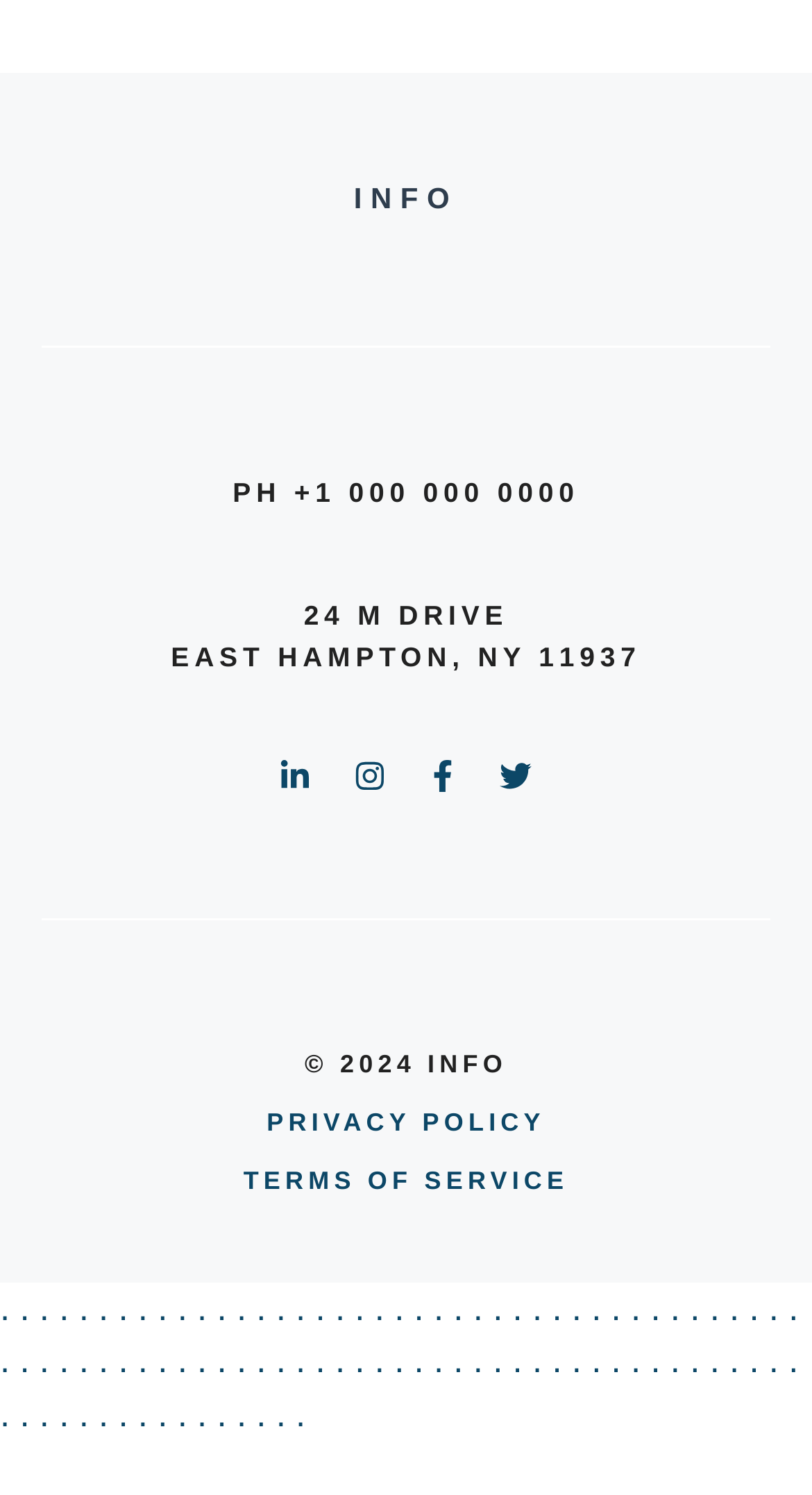Identify the bounding box coordinates for the UI element described as follows: "terms of service". Ensure the coordinates are four float numbers between 0 and 1, formatted as [left, top, right, bottom].

[0.3, 0.777, 0.7, 0.802]